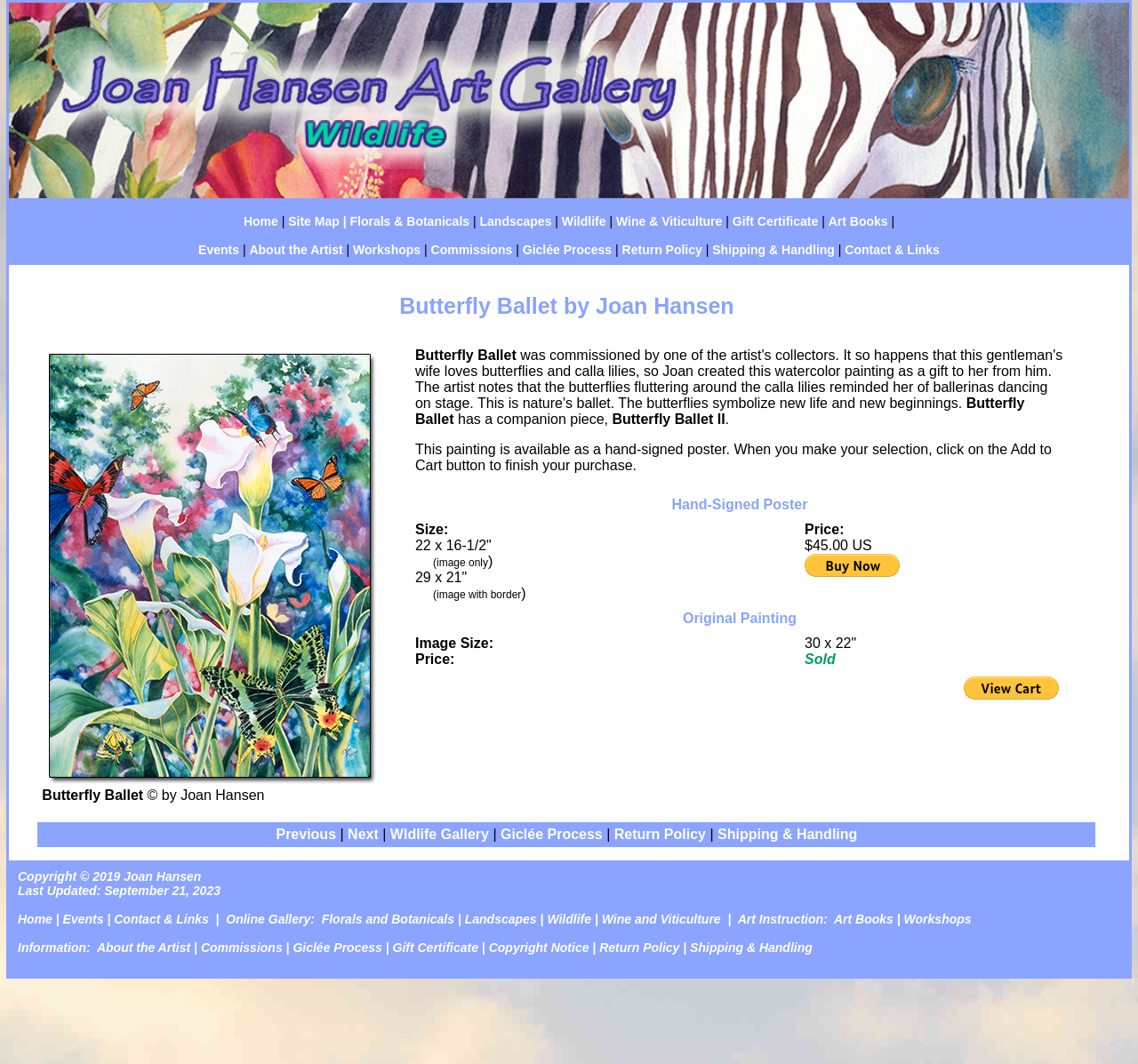Please locate the bounding box coordinates for the element that should be clicked to achieve the following instruction: "View the 'About the Artist' page". Ensure the coordinates are given as four float numbers between 0 and 1, i.e., [left, top, right, bottom].

[0.219, 0.228, 0.301, 0.242]